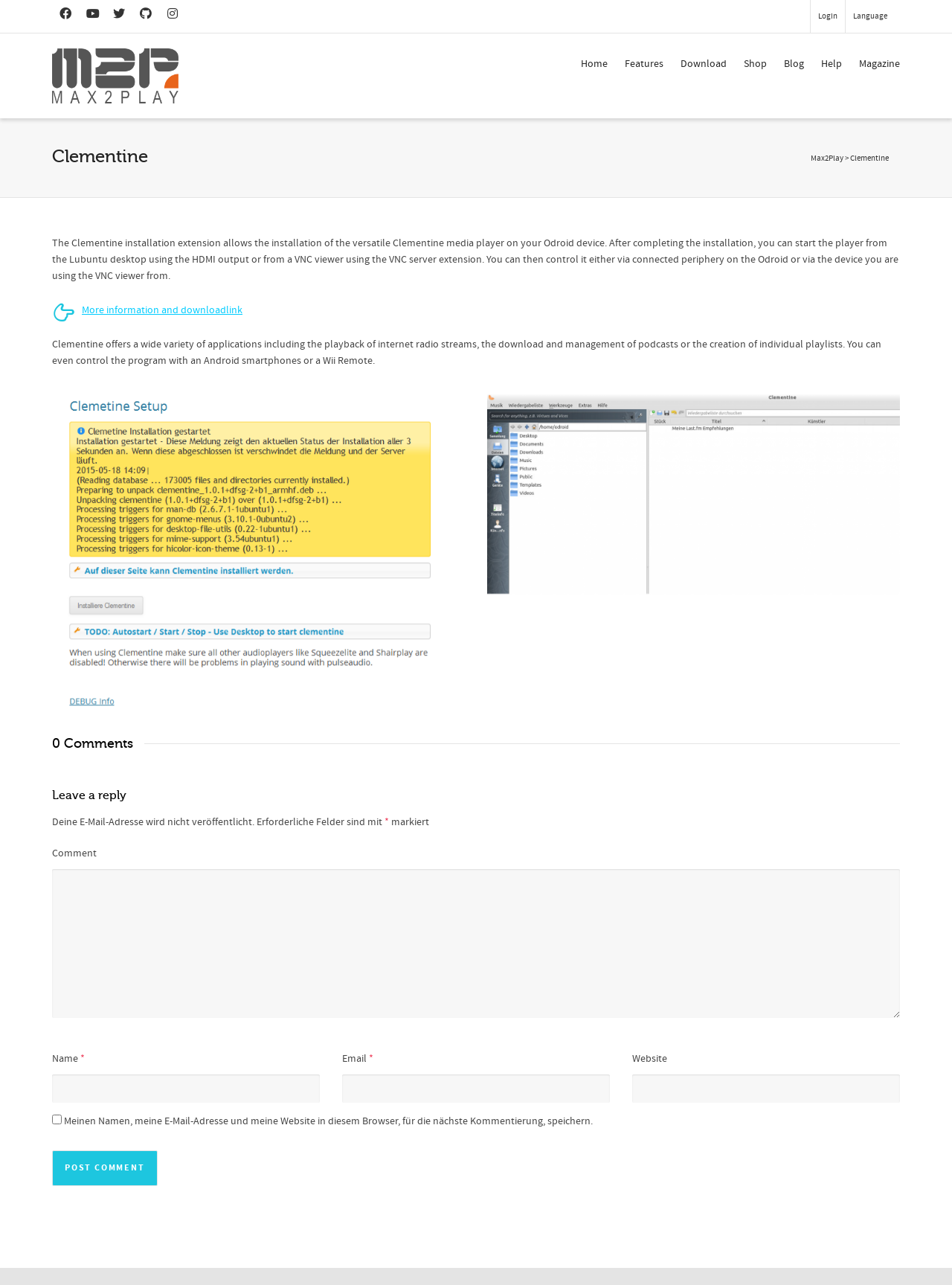What is the name of the media player installation extension?
Please give a detailed and elaborate answer to the question based on the image.

The webpage is about the Clementine installation extension, which allows the installation of the versatile Clementine media player on an Odroid device. The heading 'Clementine' and the text 'The Clementine installation extension...' indicate that the name of the media player installation extension is Clementine.